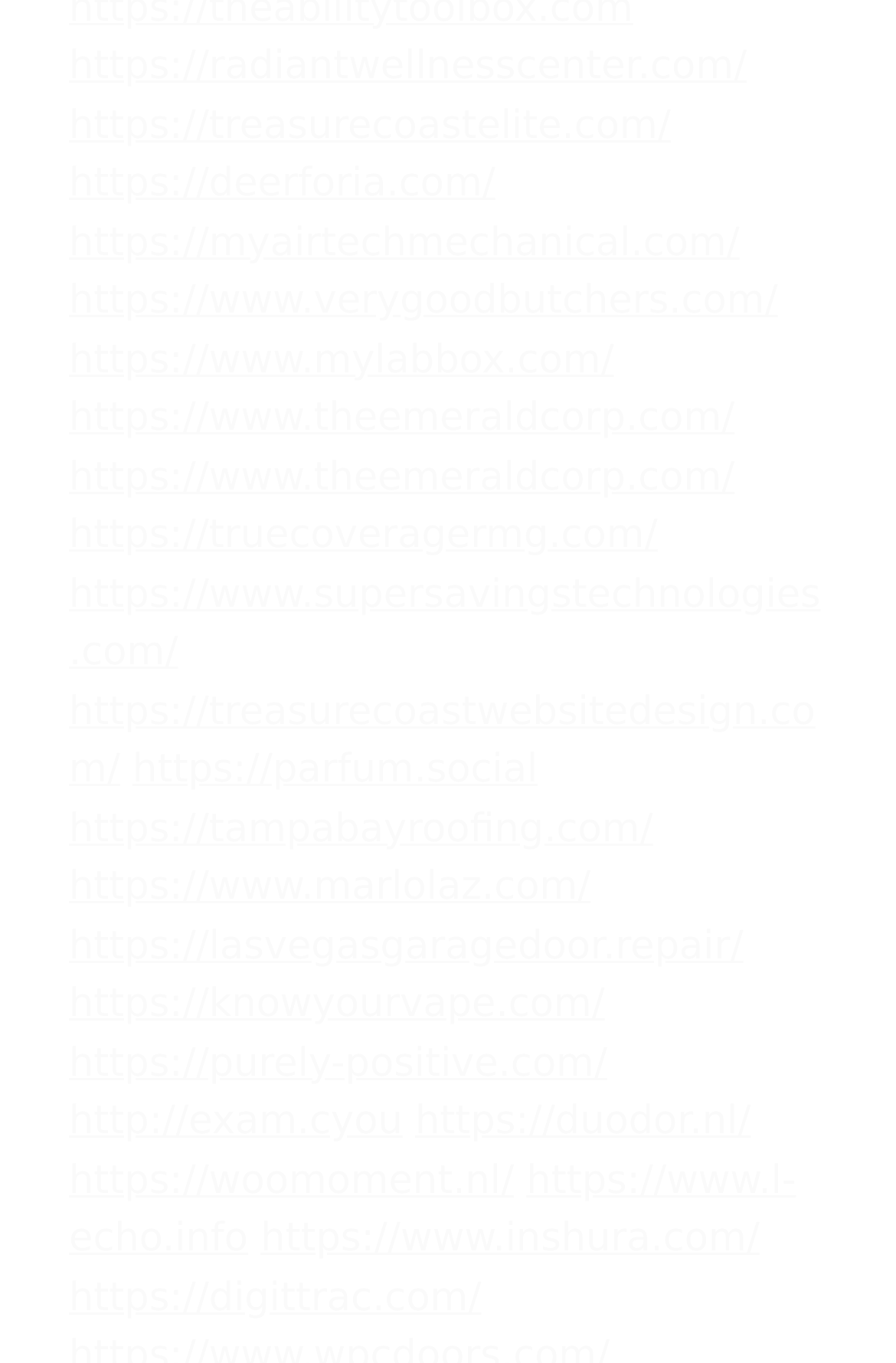Are all links aligned to the left?
Craft a detailed and extensive response to the question.

I checked the x1 coordinates of all link elements and found that the link 'https://duodor.nl/' has a different x1 coordinate than the others, which means it is not aligned to the left like the others.